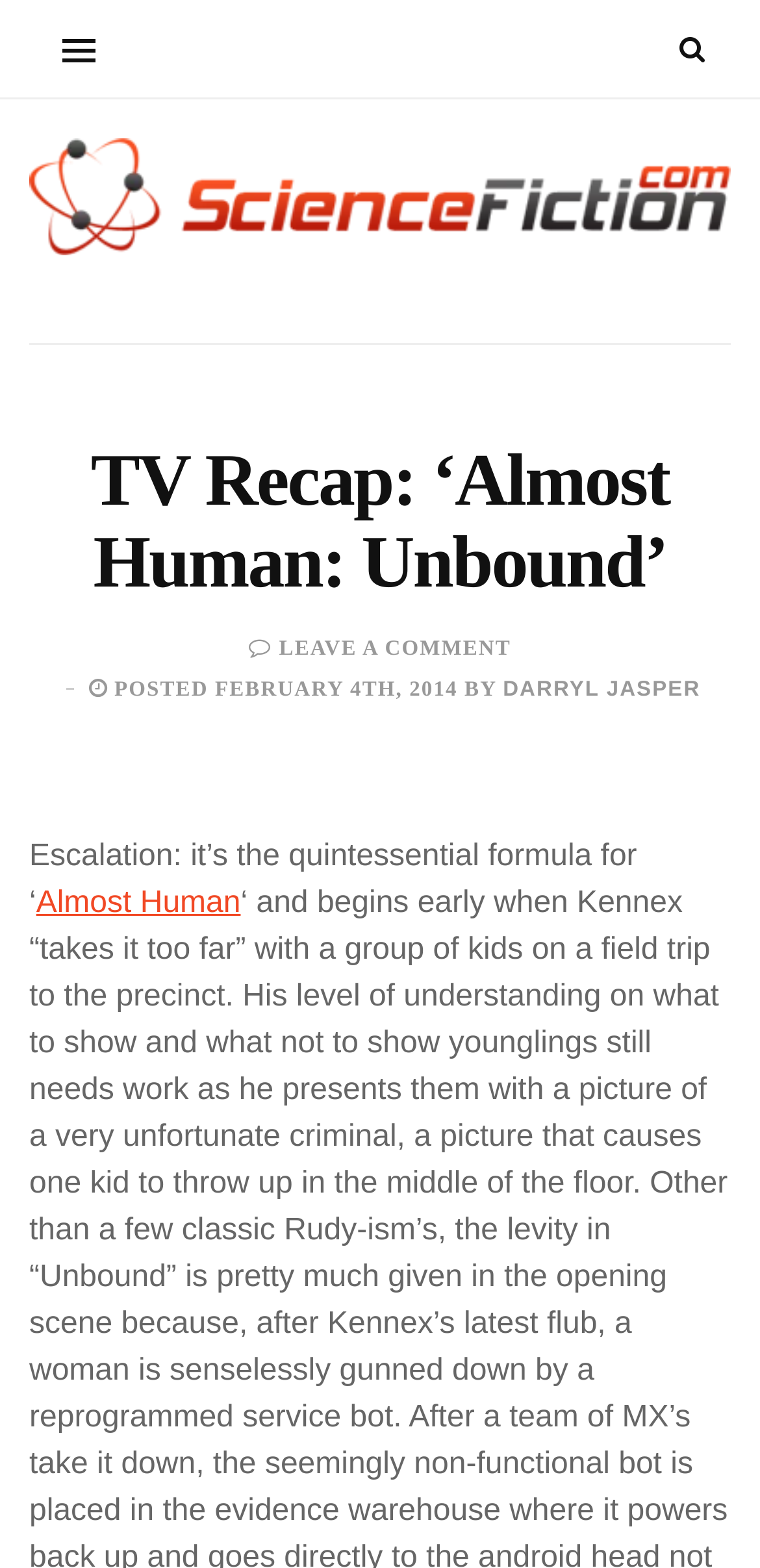How many links are available in the top section?
Please give a well-detailed answer to the question.

I counted the number of link elements located at the top section of the webpage, which are the links to '', 'ScienceFiction.com', and '', and found that there are 3 links available in the top section.